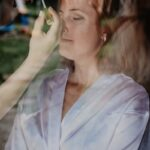Is the setting indoors?
Please analyze the image and answer the question with as much detail as possible.

Although the caption does not explicitly state the location, it mentions 'hints of greenery blurred in the background', which suggests that the setting is likely outdoors, perhaps in a garden or a natural environment.